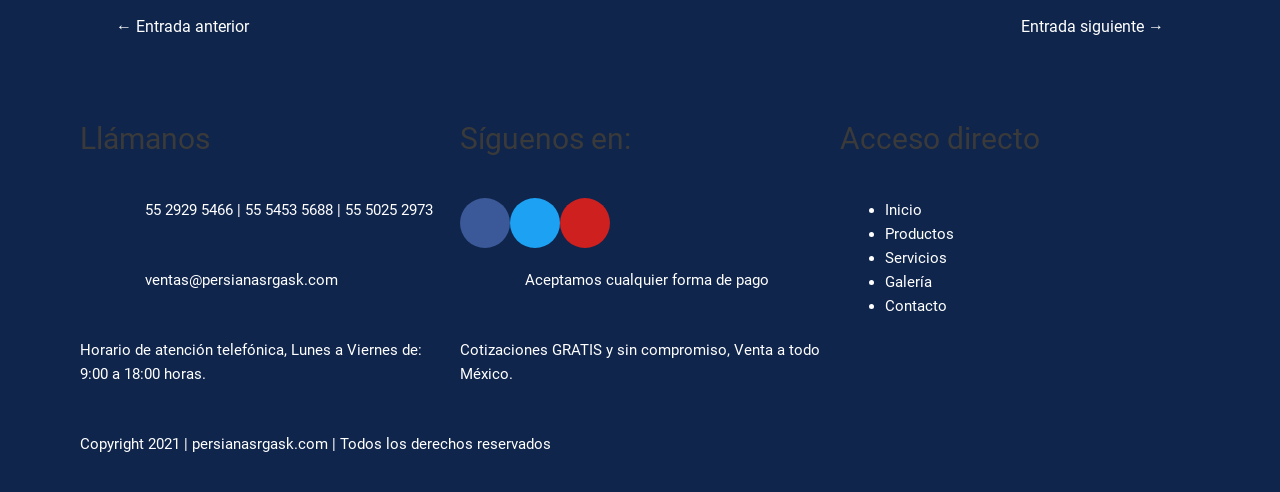Determine the bounding box coordinates for the clickable element required to fulfill the instruction: "Go to previous entry". Provide the coordinates as four float numbers between 0 and 1, i.e., [left, top, right, bottom].

[0.072, 0.02, 0.213, 0.096]